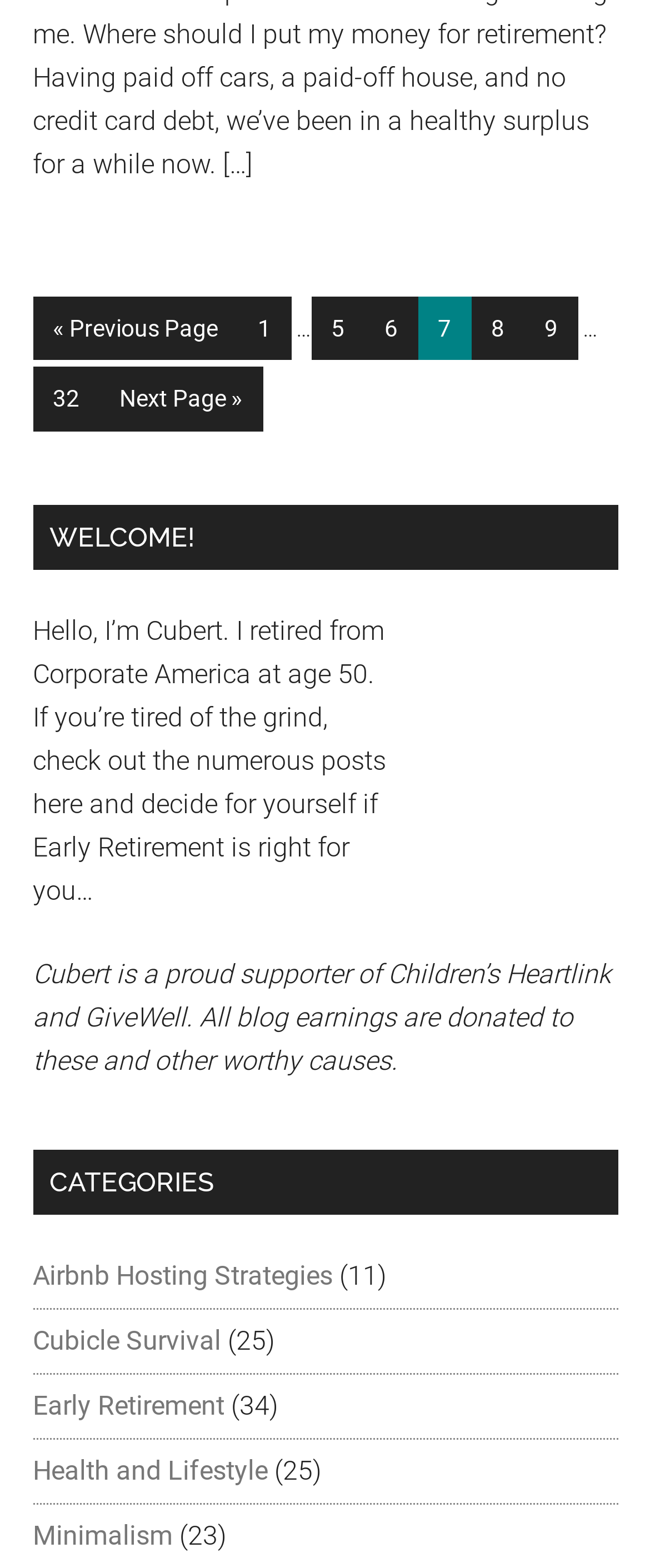How many categories are listed?
Please give a detailed and elaborate answer to the question.

I counted the number of category links under the 'CATEGORIES' heading, which are 'Airbnb Hosting Strategies', 'Cubicle Survival', 'Early Retirement', 'Health and Lifestyle', 'Minimalism'.